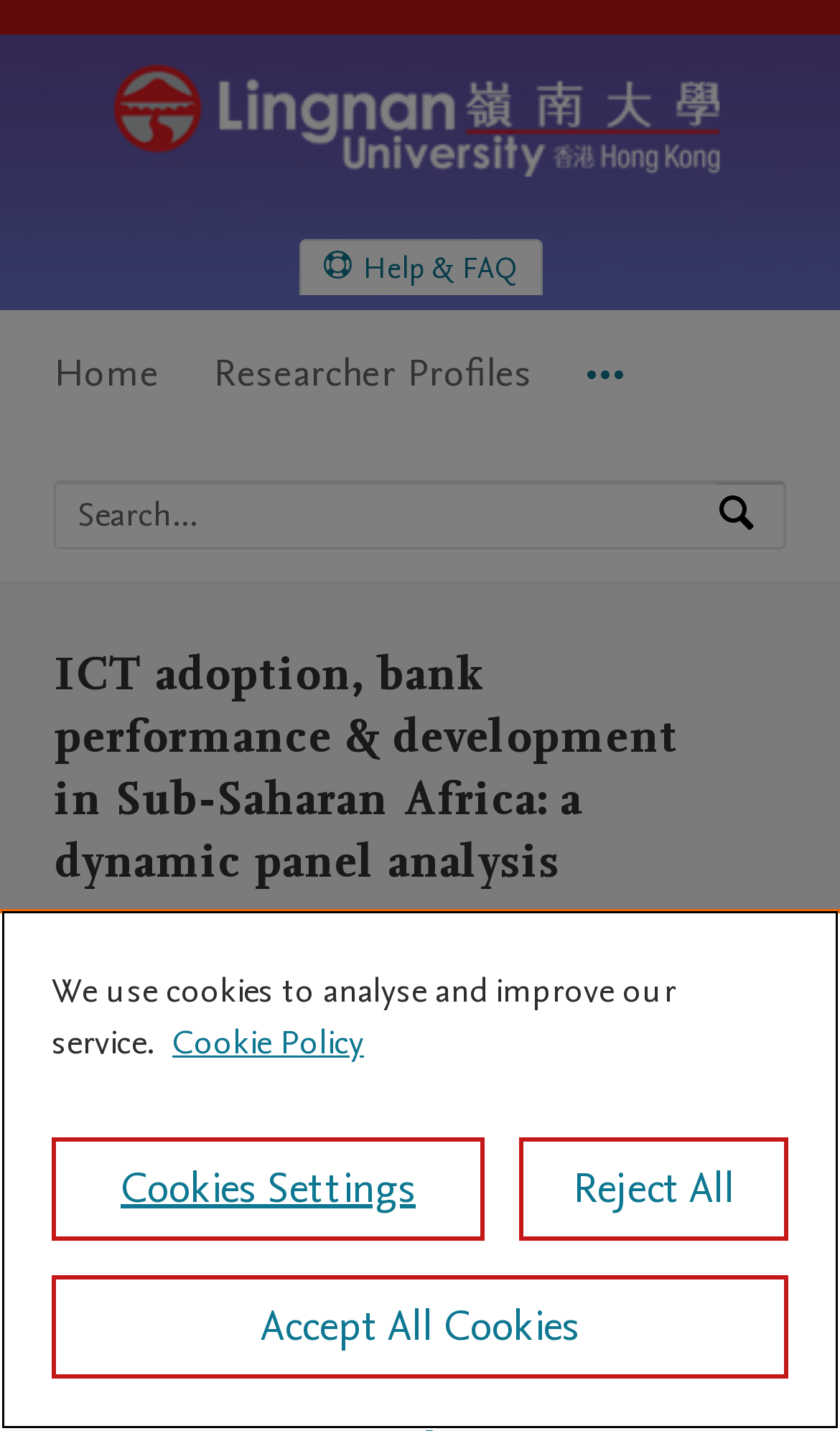Using the webpage screenshot and the element description Accept All Cookies, determine the bounding box coordinates. Specify the coordinates in the format (top-left x, top-left y, bottom-right x, bottom-right y) with values ranging from 0 to 1.

[0.062, 0.891, 0.938, 0.963]